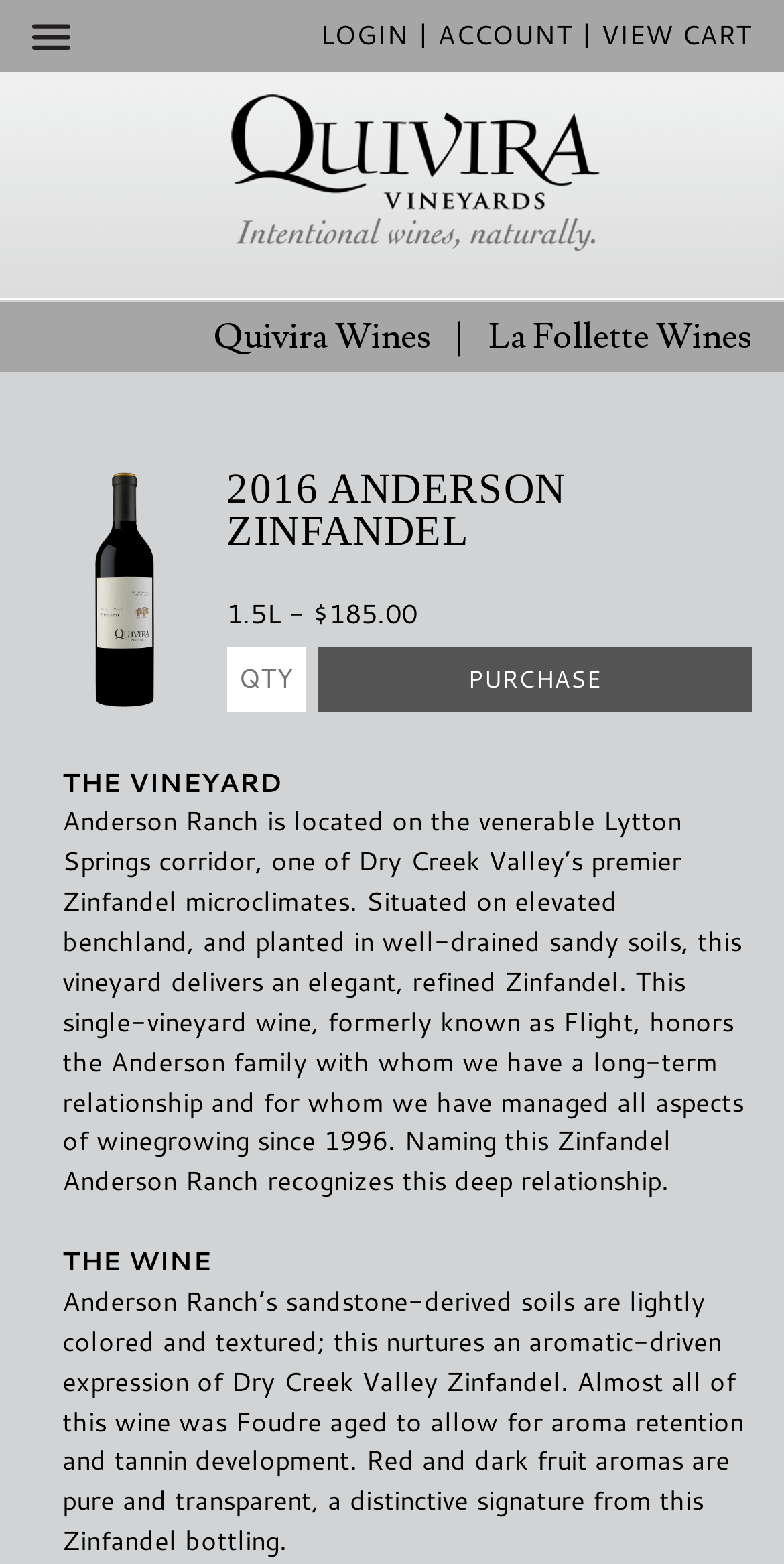Please find the bounding box coordinates of the element that must be clicked to perform the given instruction: "Enter the quantity of the wine". The coordinates should be four float numbers from 0 to 1, i.e., [left, top, right, bottom].

[0.289, 0.414, 0.389, 0.454]